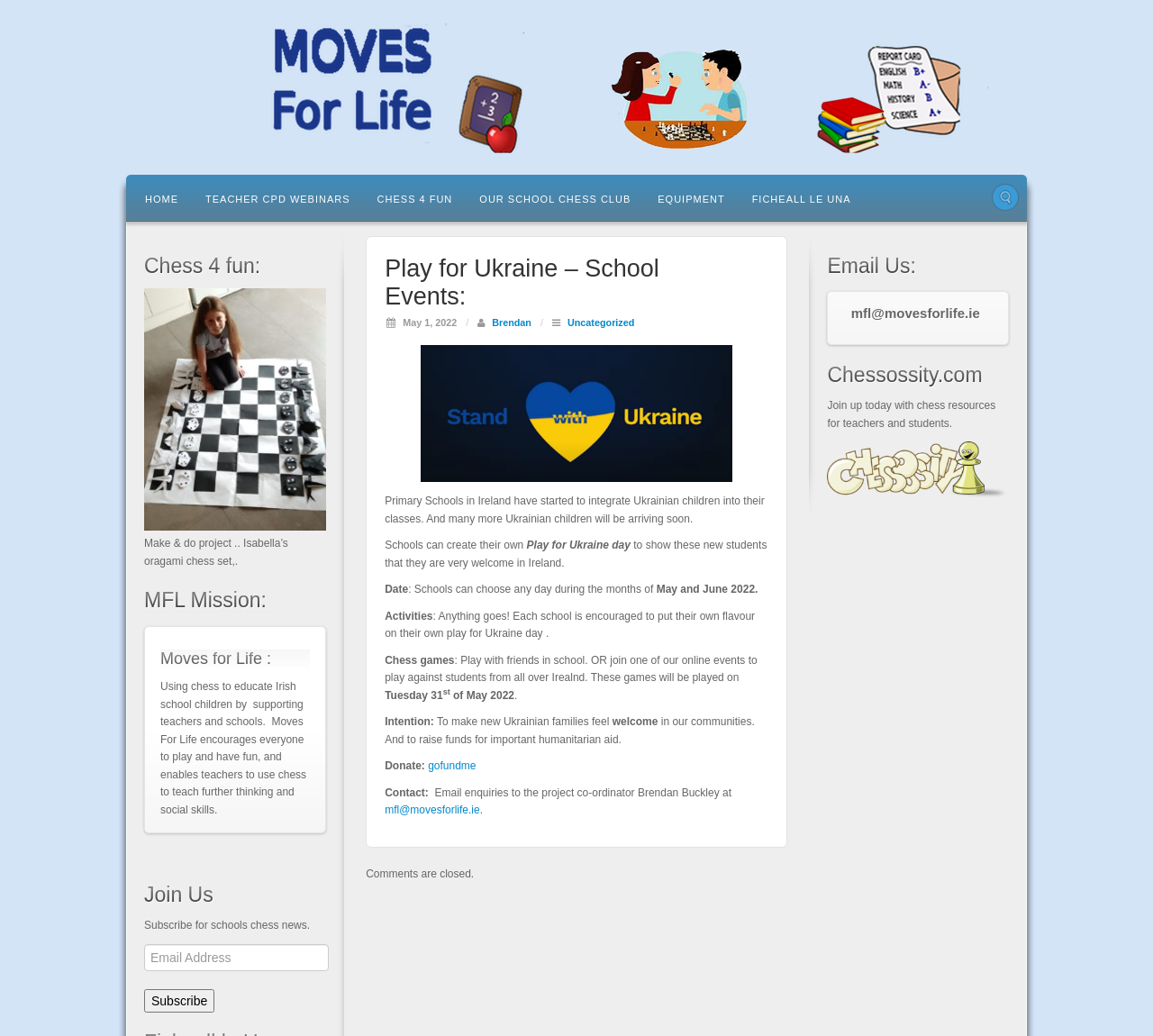Locate the bounding box coordinates of the clickable region necessary to complete the following instruction: "Search the site". Provide the coordinates in the format of four float numbers between 0 and 1, i.e., [left, top, right, bottom].

[0.86, 0.177, 0.884, 0.203]